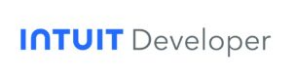Where is the logo positioned on the page?
We need a detailed and exhaustive answer to the question. Please elaborate.

The logo is positioned at the top of the page, symbolizing Intuit's brand identity and its role as a leader in the financial technology space.